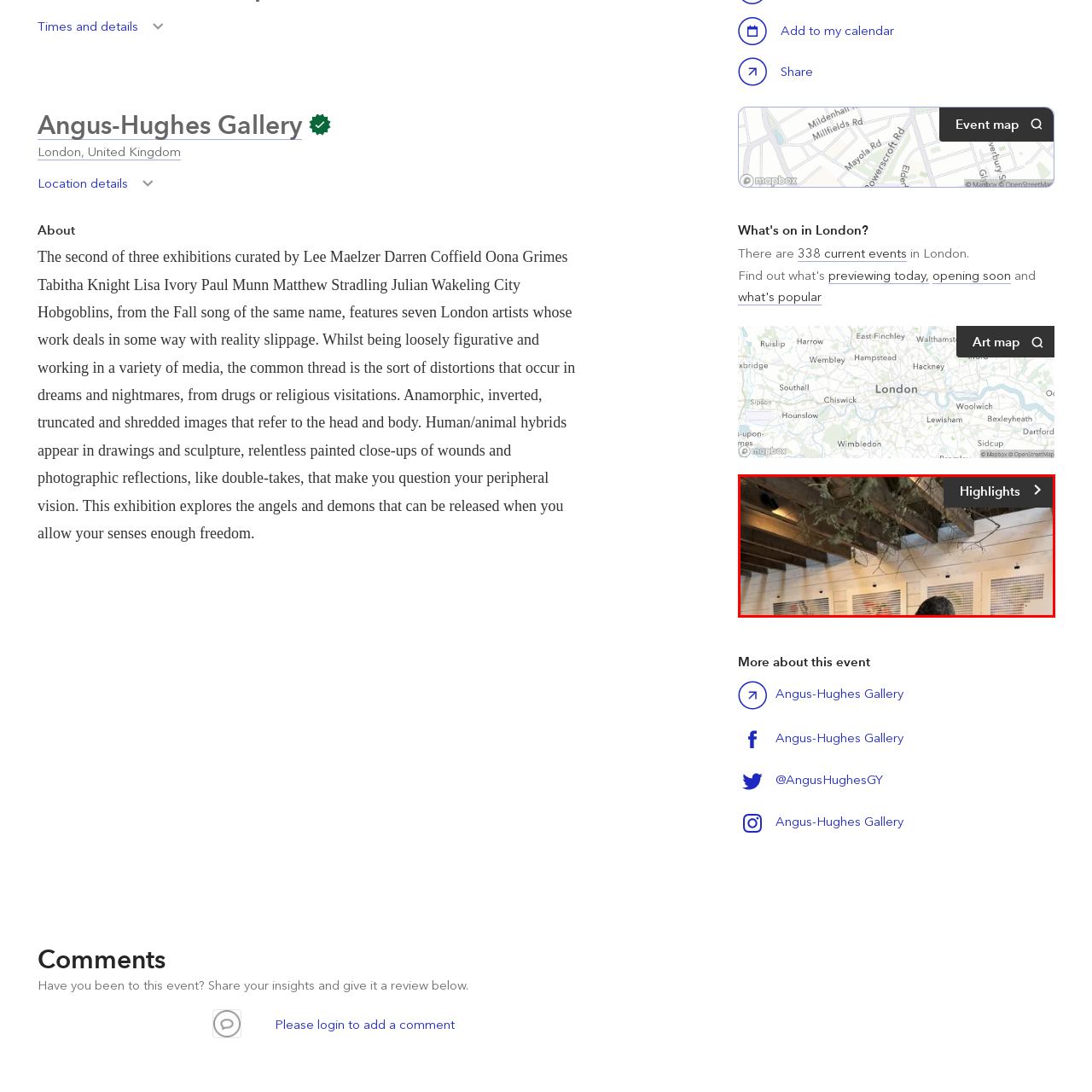Describe extensively the image content marked by the red bounding box.

This image features a cozy, well-lit art space showcasing highlights from an exhibition. The wooden beams overhead add an rustic charm to the setting, complementing the inviting atmosphere of the gallery. In the background, a collection of artworks is visible on the white walls, hinting at a vibrant display. The text "Highlights" is prominently displayed in the upper right corner, indicating a focus on the noteworthy aspects or key events featured in the gallery. This setting suggests a blend of contemporary art with a warm, welcoming ambiance, ideal for art enthusiasts and visitors alike.